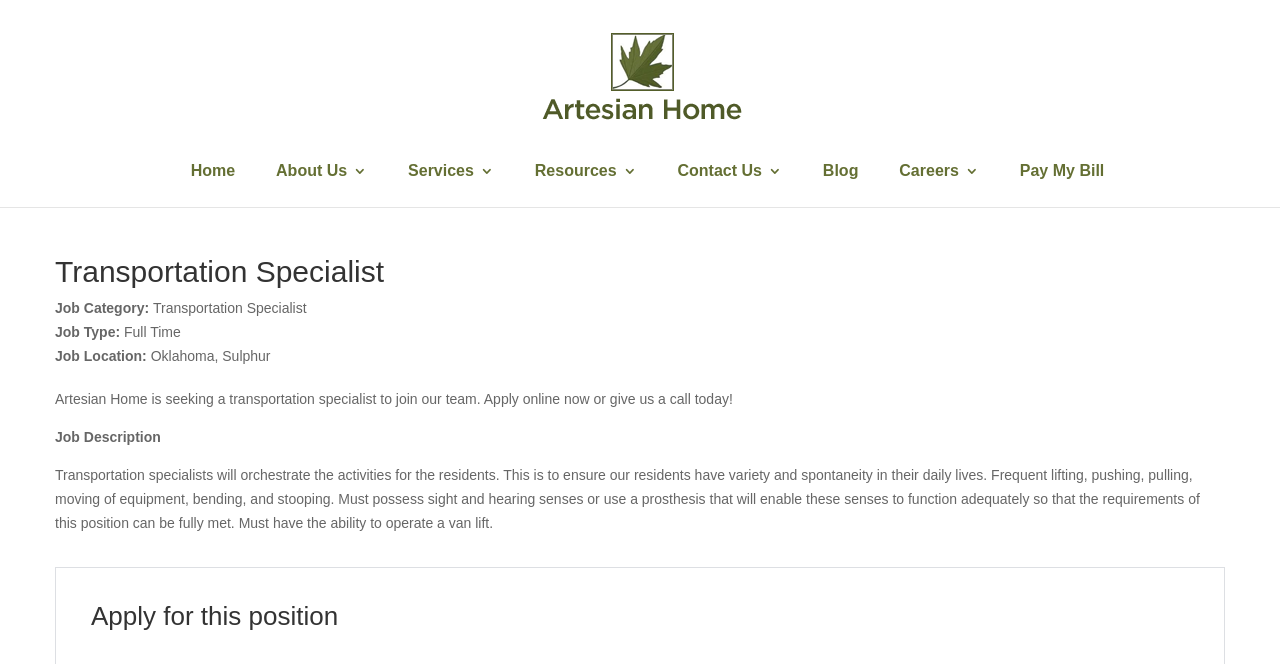Please provide the bounding box coordinates for the element that needs to be clicked to perform the instruction: "Click the 'Careers' link". The coordinates must consist of four float numbers between 0 and 1, formatted as [left, top, right, bottom].

[0.703, 0.247, 0.765, 0.312]